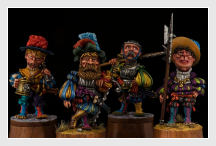Provide a comprehensive description of the image.

The image features a vibrant collection of military and historical miniature figures, intricately designed and painted. Each figure sports a unique outfit that reflects the colorful attire of their time, complete with elaborate hats and accessories. The characters are posed dynamically, showcasing a variety of expressions and postures that convey their individuality. They stand on wooden bases, which accentuate their craftsmanship and artistry. This scene exemplifies the craftsmanship involved in the creation of miniatures for collectors, highlighting the dedication to detail in both the figures and their presentation. The overall composition blends creativity and historical representation, inviting viewers to appreciate these miniature works of art.